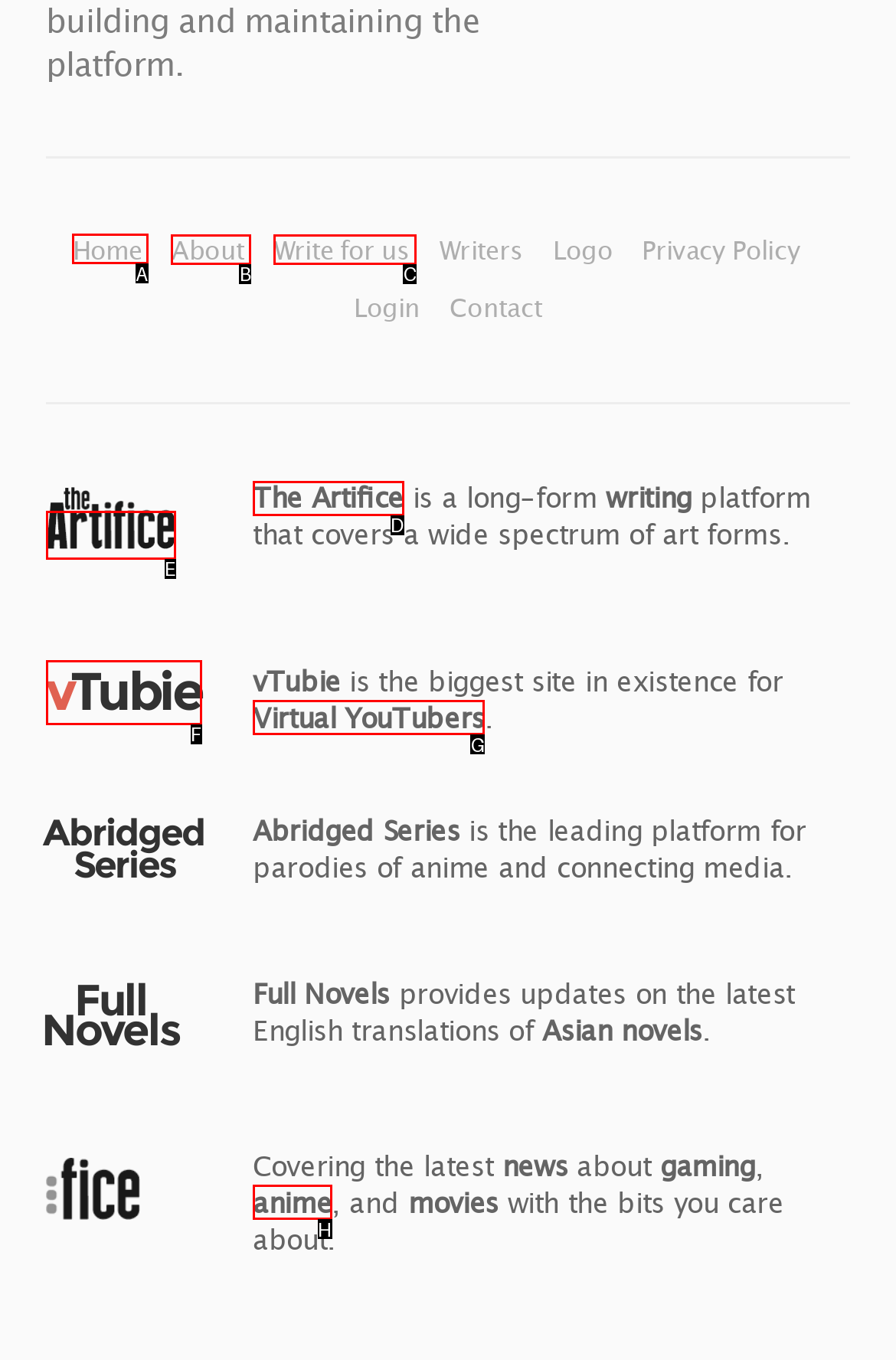Determine the letter of the element to click to accomplish this task: Click on the 'Home' link. Respond with the letter.

A